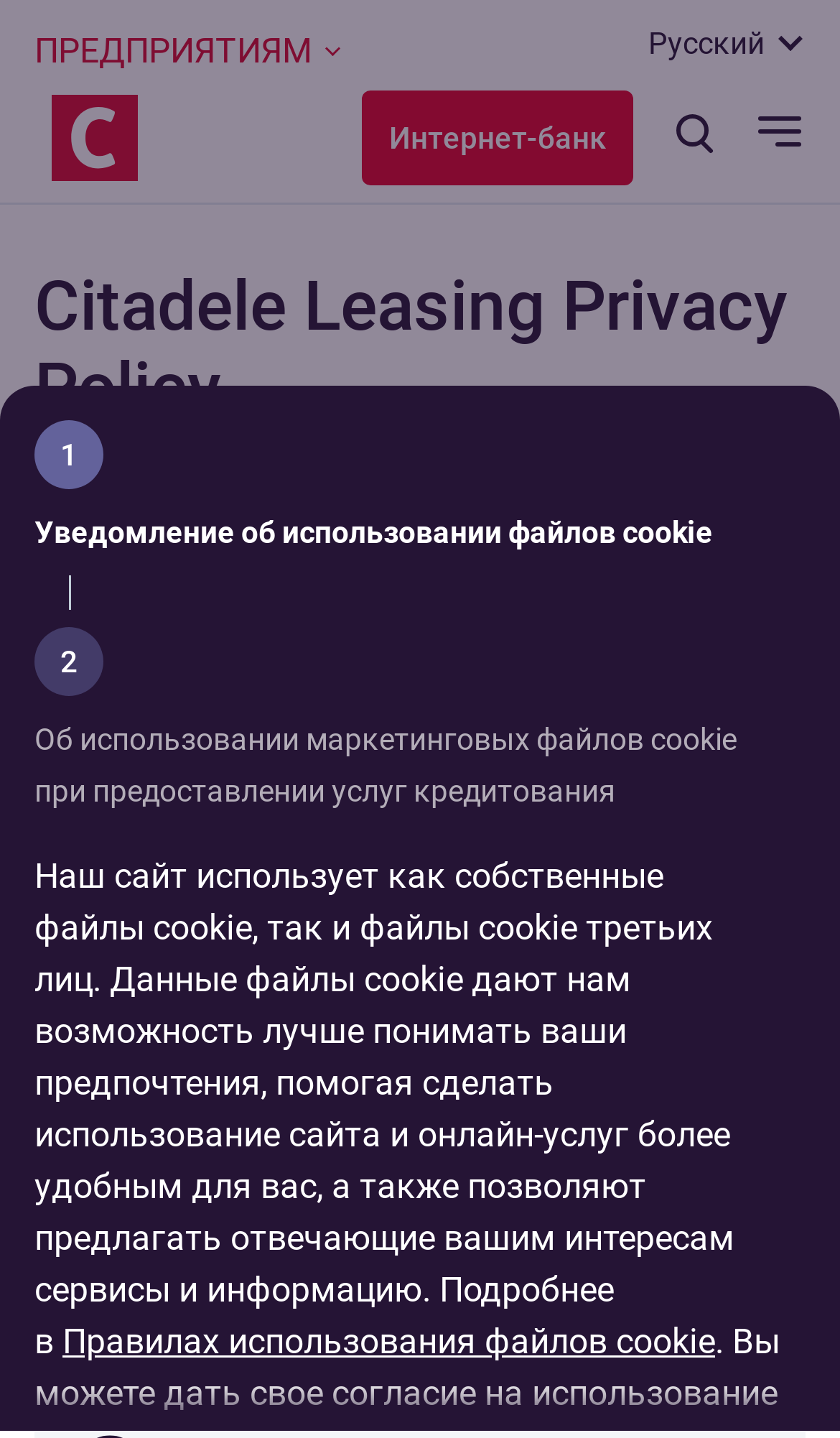Can you locate the main headline on this webpage and provide its text content?

Citadele Leasing Privacy Policy